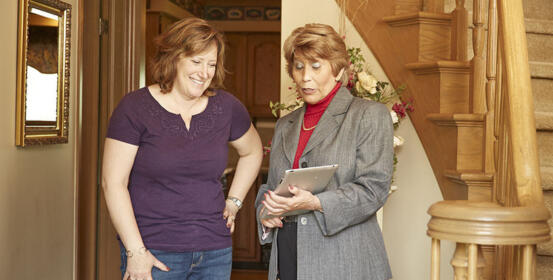What type of assessment is taking place in the image?
From the image, respond with a single word or phrase.

Pre-move survey assessment